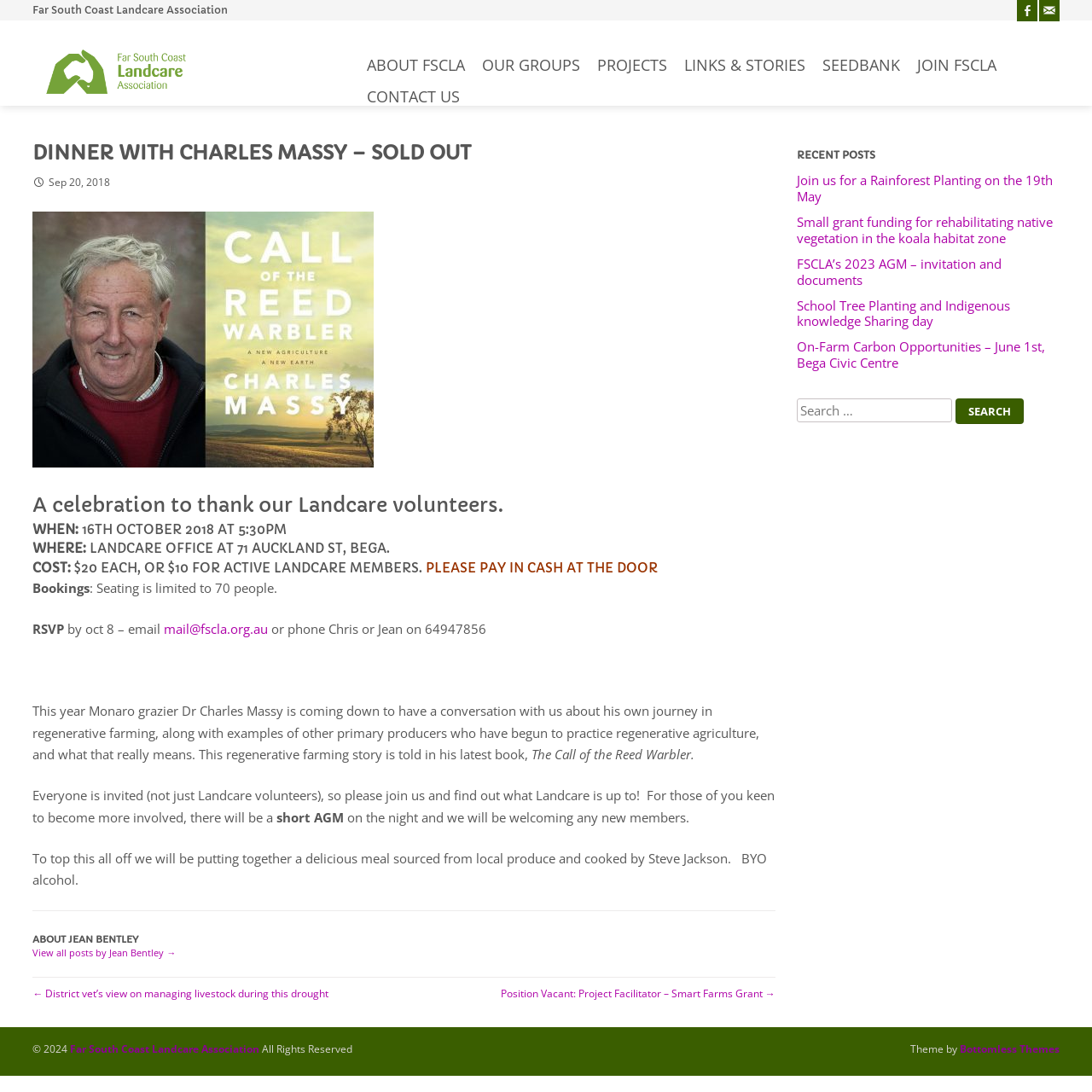Predict the bounding box of the UI element based on the description: "parent_node: Search value="Search"". The coordinates should be four float numbers between 0 and 1, formatted as [left, top, right, bottom].

[0.875, 0.365, 0.938, 0.388]